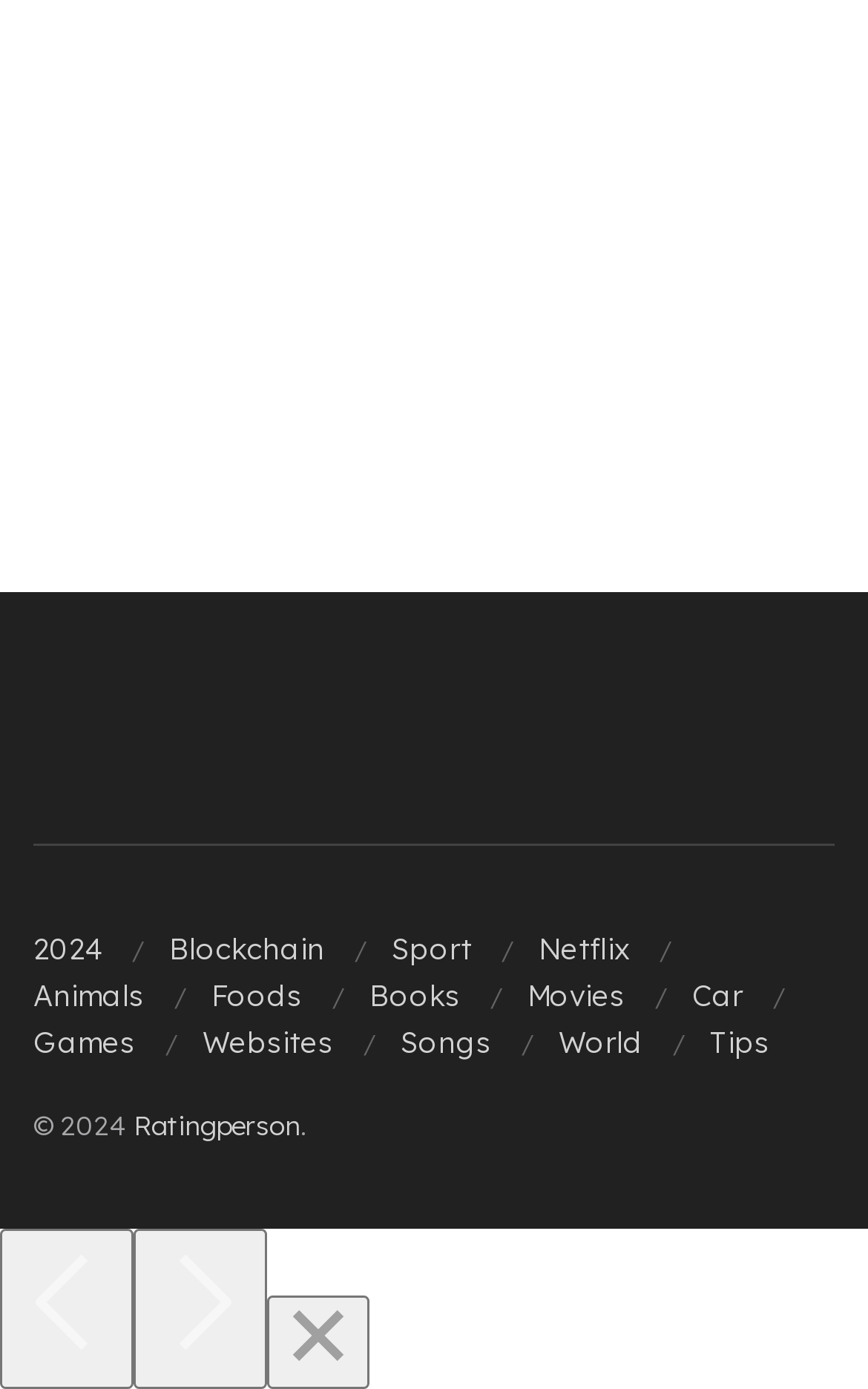Identify the bounding box coordinates of the area that should be clicked in order to complete the given instruction: "Visit Blockchain". The bounding box coordinates should be four float numbers between 0 and 1, i.e., [left, top, right, bottom].

[0.195, 0.669, 0.374, 0.695]